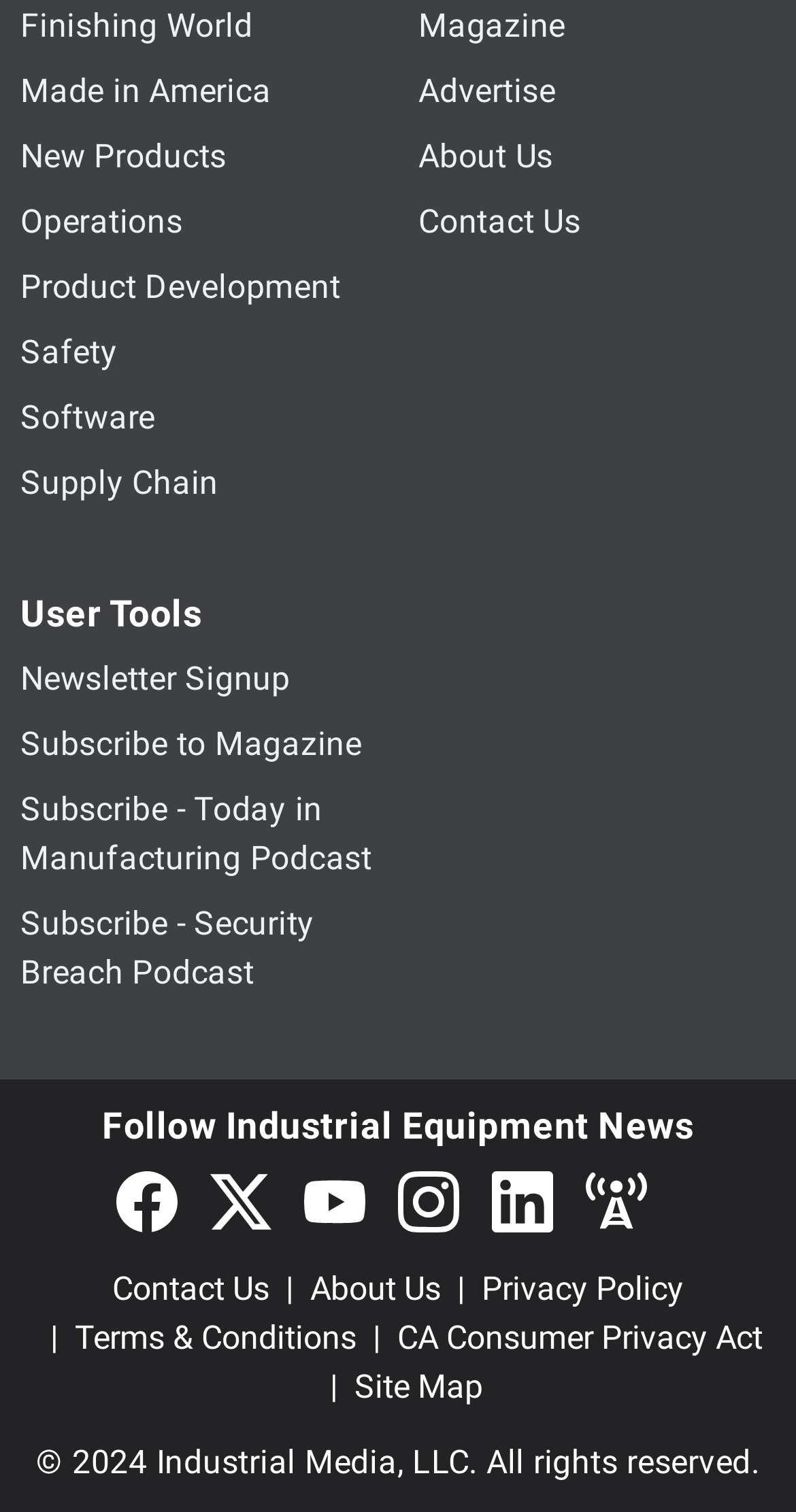Identify the bounding box coordinates for the UI element described as follows: title="Visit us on Radio-tower". Use the format (top-left x, top-left y, bottom-right x, bottom-right y) and ensure all values are floating point numbers between 0 and 1.

[0.736, 0.773, 0.813, 0.815]